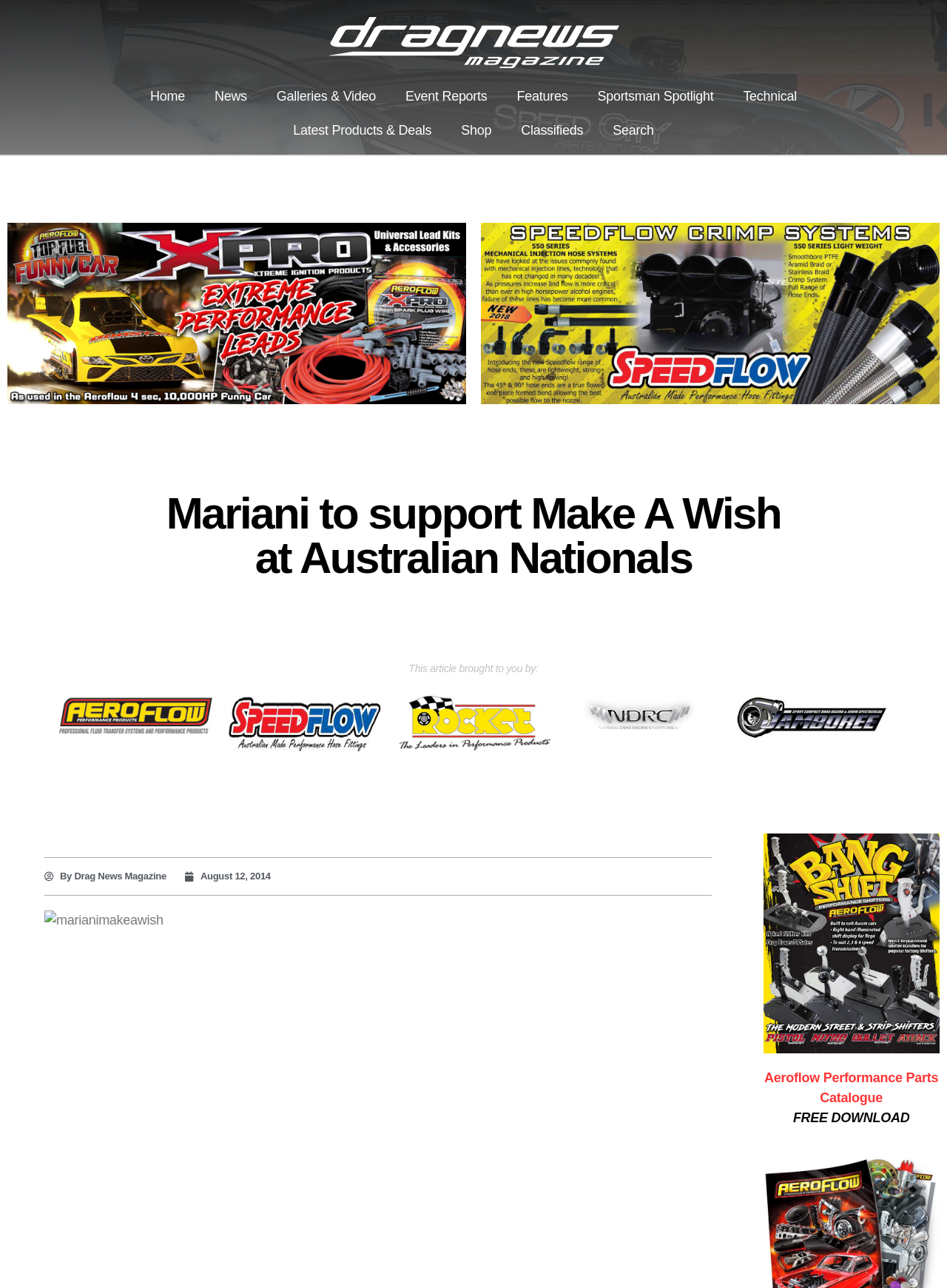Refer to the element description Home and identify the corresponding bounding box in the screenshot. Format the coordinates as (top-left x, top-left y, bottom-right x, bottom-right y) with values in the range of 0 to 1.

[0.143, 0.061, 0.211, 0.088]